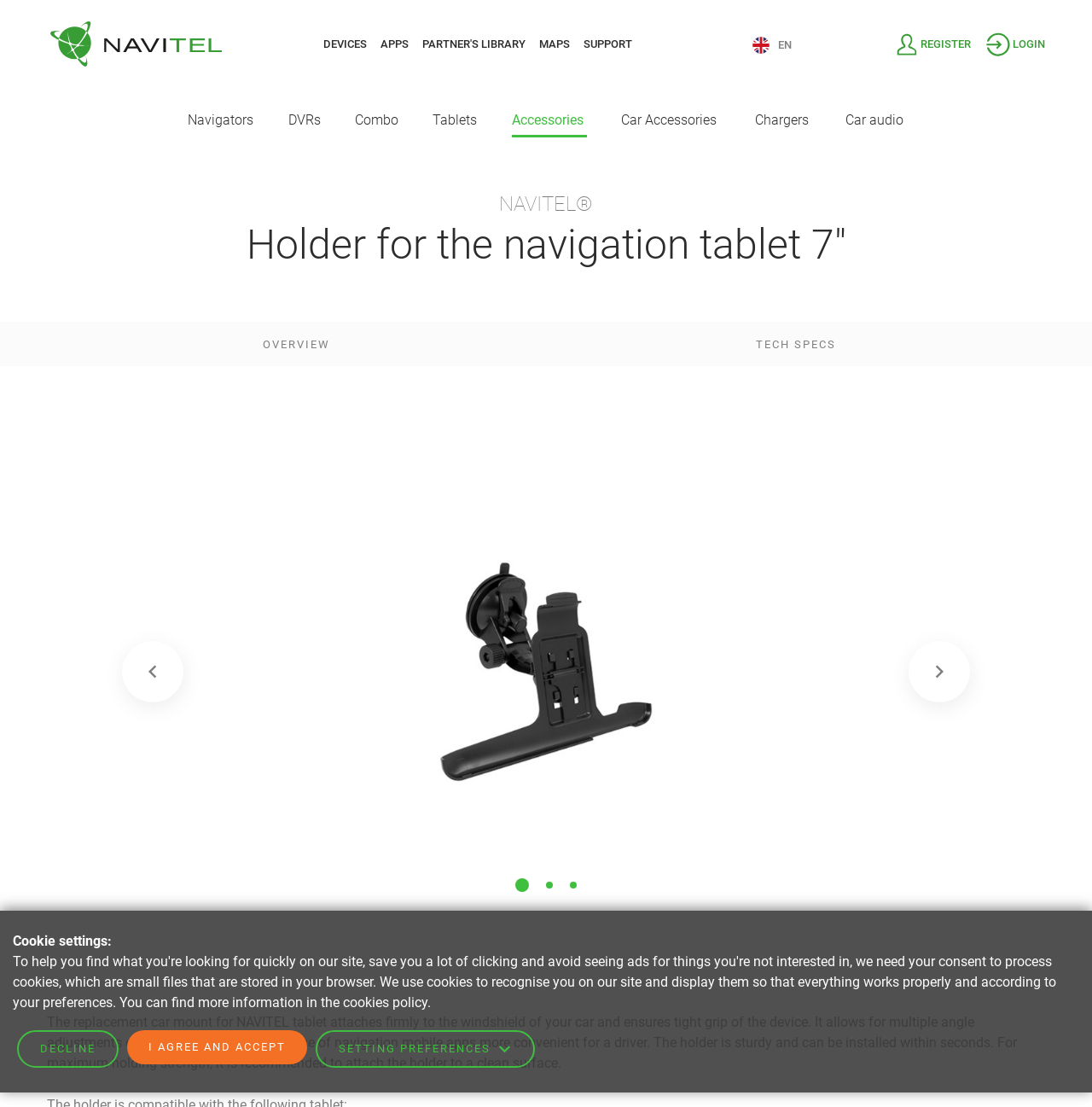Identify the bounding box coordinates necessary to click and complete the given instruction: "Click NAVITEL link".

[0.043, 0.032, 0.207, 0.047]